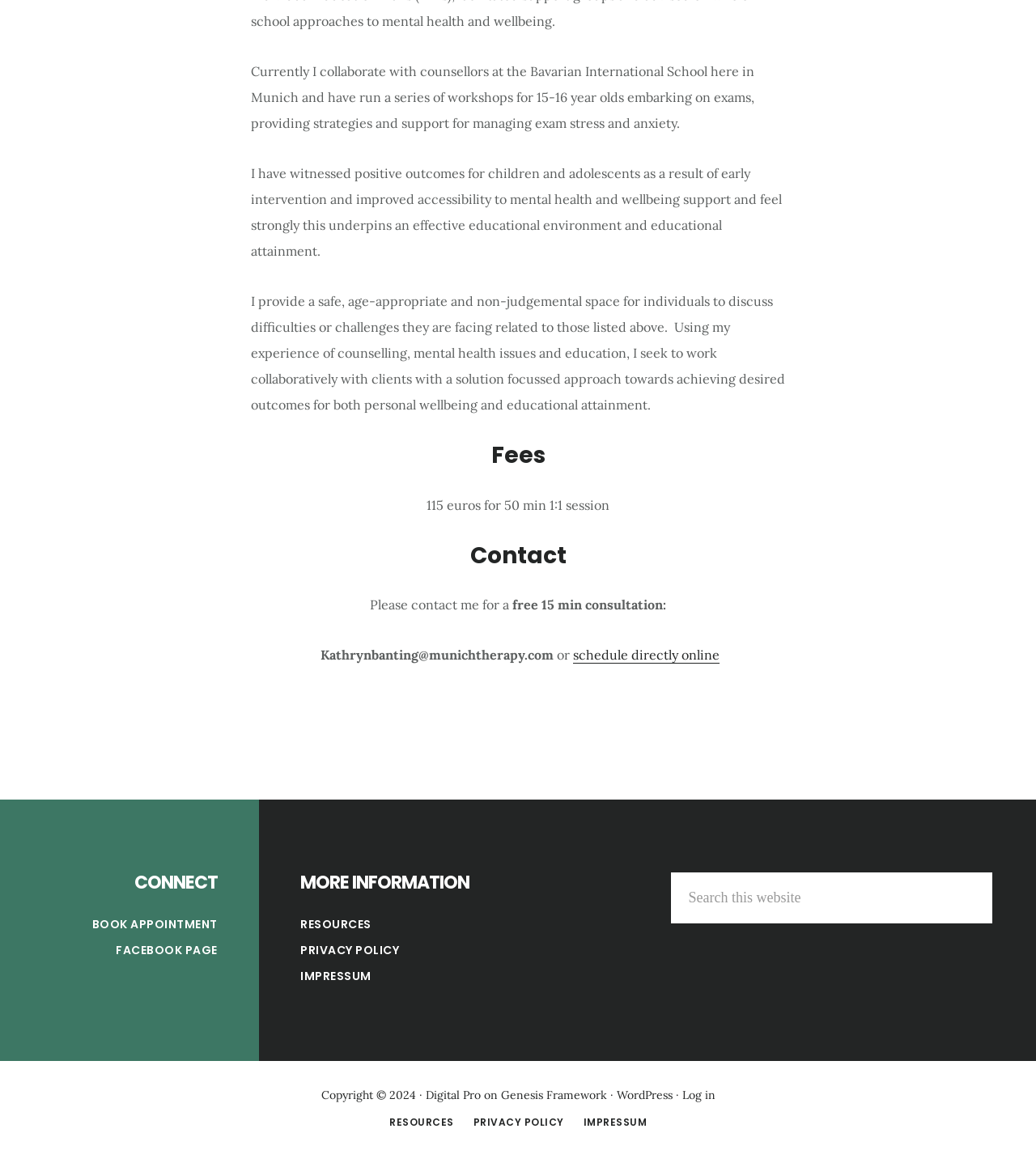Using floating point numbers between 0 and 1, provide the bounding box coordinates in the format (top-left x, top-left y, bottom-right x, bottom-right y). Locate the UI element described here: Article

None